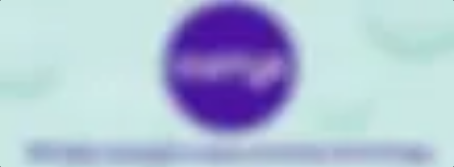Offer a detailed caption for the image presented.

The image features a logo associated with "currys.ie," which appears in a modern, circular design with a prominent purple background. The brand name "currys" is stylized in a lighter color, likely white or pastel, positioned centrally within the circle. Below the logo, there is a tagline or descriptive text, although it appears blurry. The overall aesthetic suggests a clean and contemporary branding style, likely aimed at conveying a friendly and approachable image for the website related to electronics and appliances. The use of a vibrant color palette and simple design elements is intended to attract attention and resonate with a diverse audience.